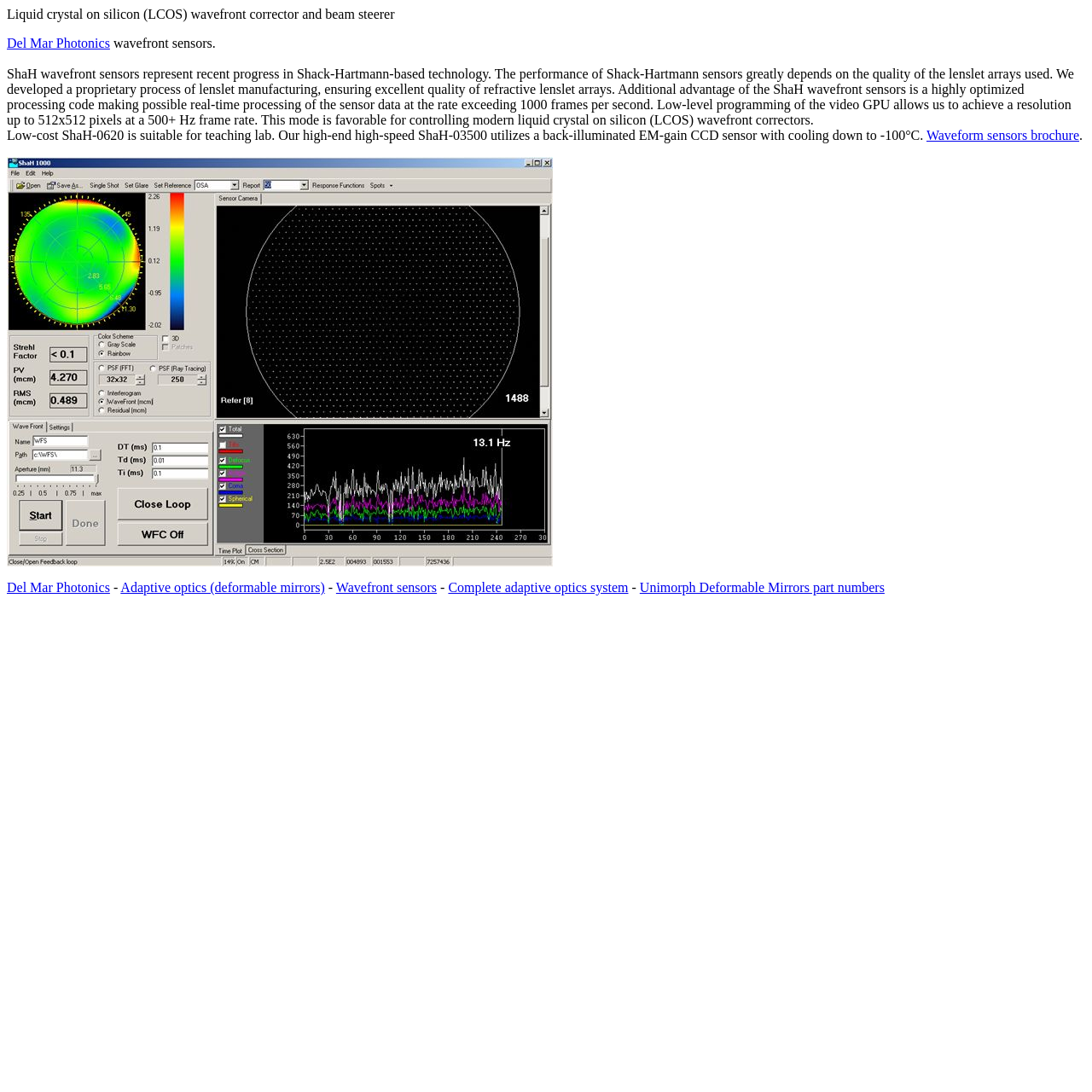Describe the entire webpage, focusing on both content and design.

The webpage is about Liquid Crystal on Silicon (LCOS) wavefront corrector and beam steerer, specifically highlighting Del Mar Photonics' products and technologies. 

At the top, there is a link to Del Mar Photonics, followed by a brief description of wavefront sensors. Below this, there is a detailed paragraph explaining the ShaH wavefront sensors, their technology, and capabilities. 

To the right of this paragraph, there is a link to a Waveform sensors brochure. Below the paragraph, there is an image of Del Mar Photonics wavefront sensor software screenshot, taking up about half of the page width. 

On the bottom left, there are several links, including Del Mar Photonics, Adaptive optics (deformable mirrors), Wavefront sensors, Complete adaptive optics system, and Unimorph Deformable Mirrors part numbers, separated by short dashes.